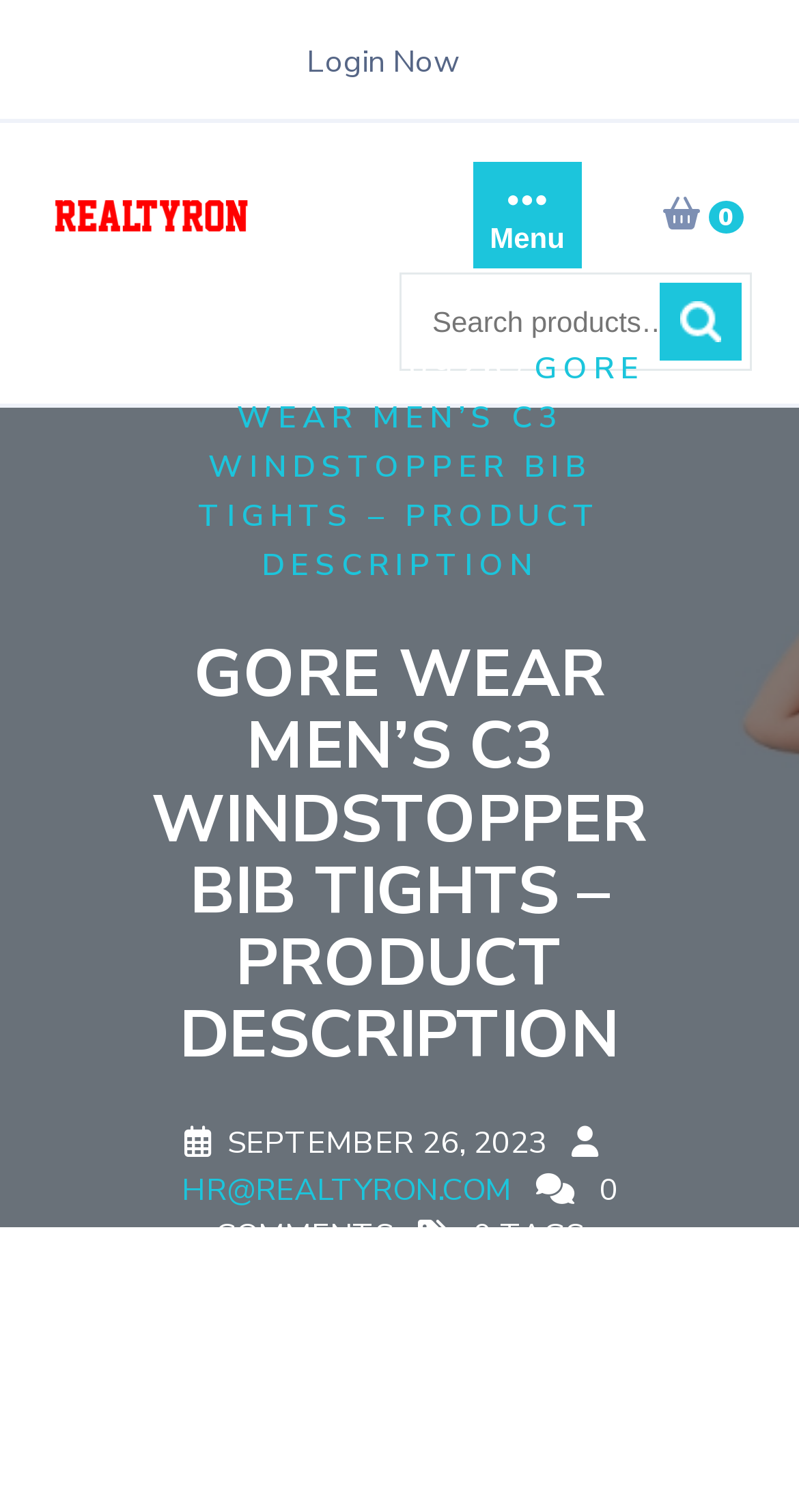What is the purpose of the search bar?
Using the image, provide a detailed and thorough answer to the question.

I determined the purpose of the search bar by looking at its location and the text next to it, which is 'Search for:'. This suggests that the search bar is intended for users to search for products on the website.